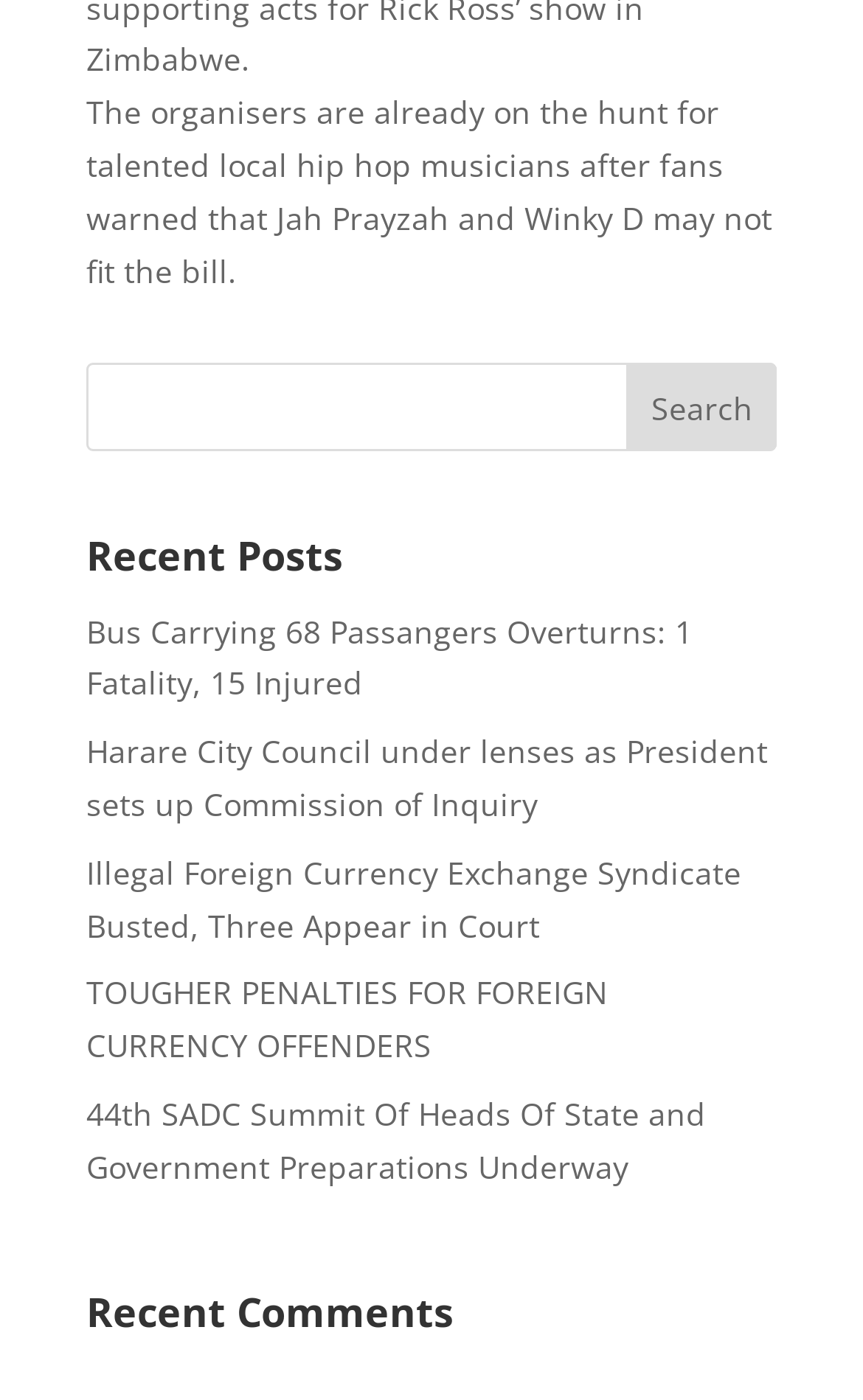Please specify the bounding box coordinates for the clickable region that will help you carry out the instruction: "view recent comments".

[0.1, 0.92, 0.9, 0.973]